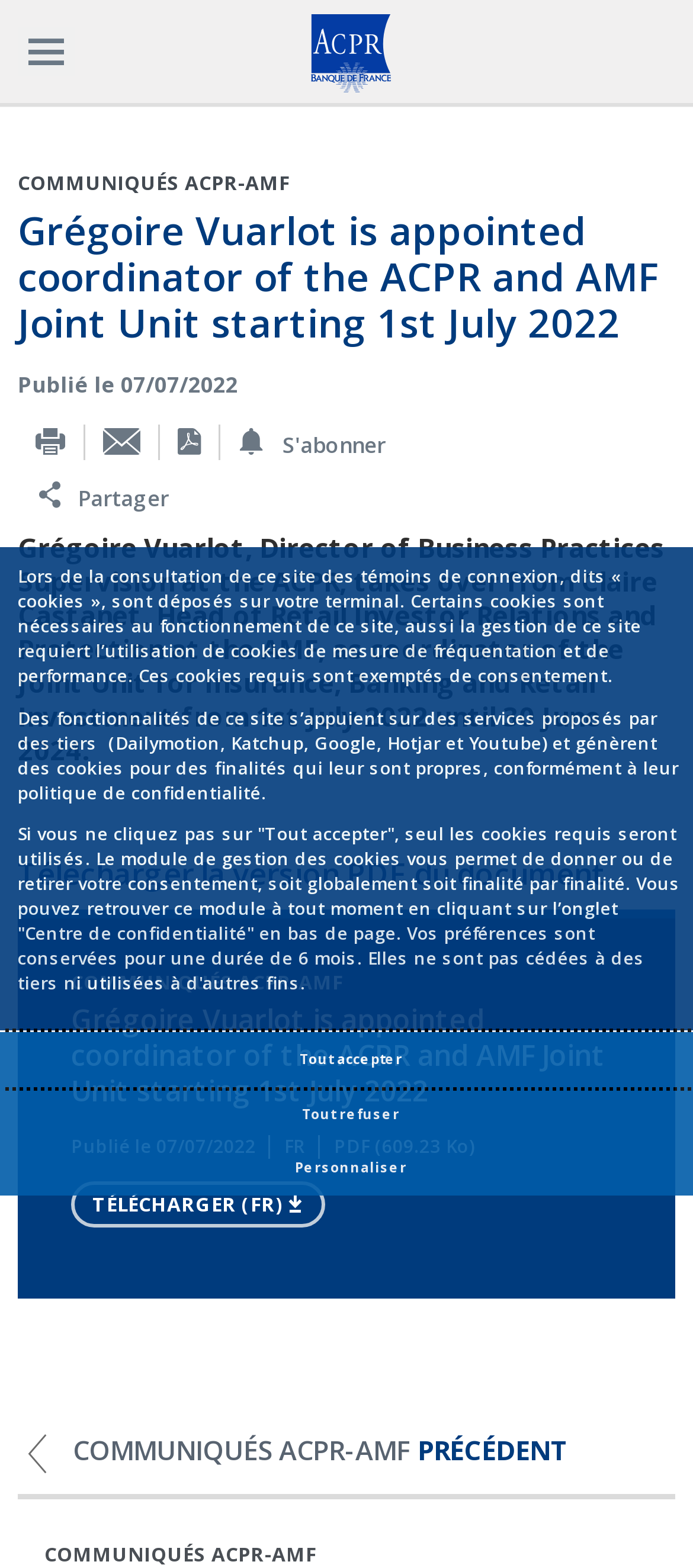What is the date of publication of the communiqué?
Provide a detailed answer to the question using information from the image.

The answer can be found in the section below the main heading, where it is stated 'Publié le 07/07/2022'.